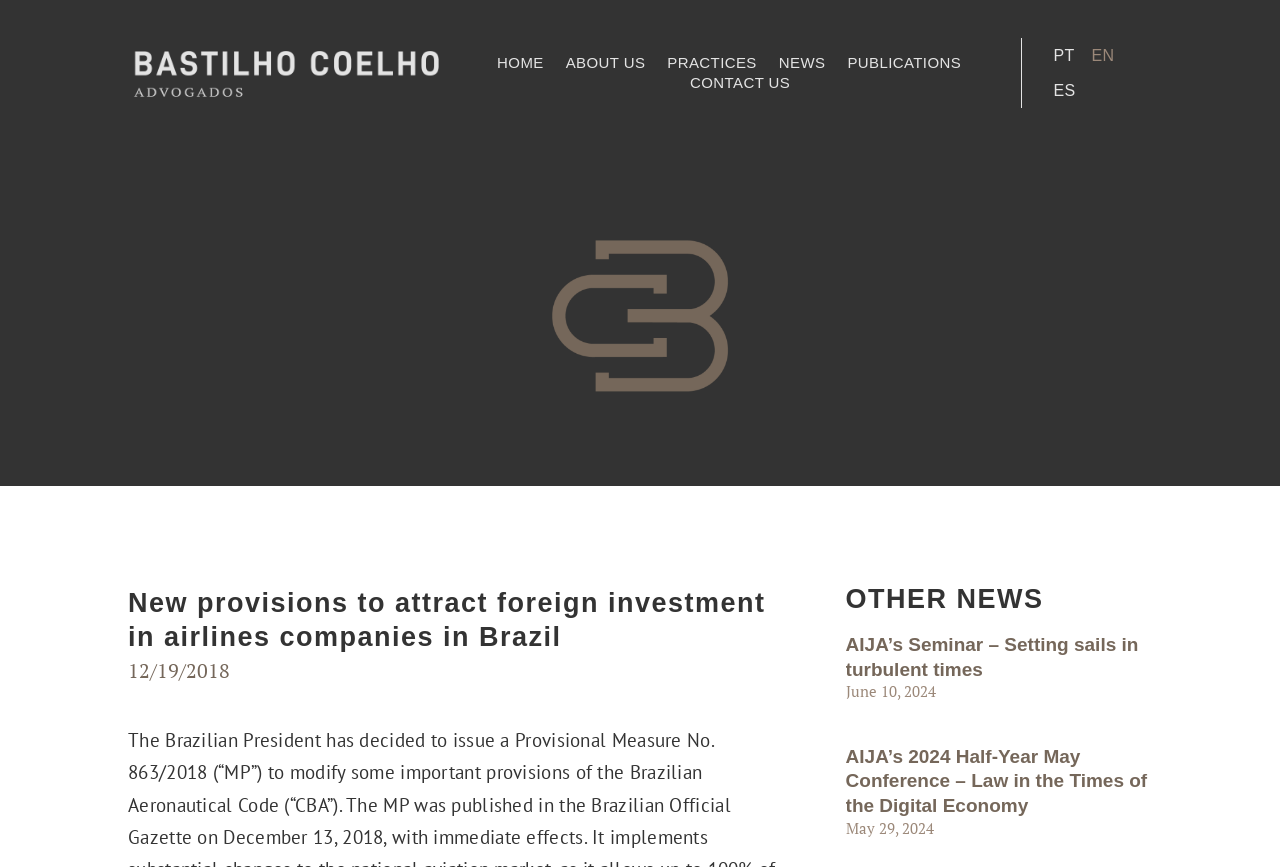Locate the bounding box coordinates of the element that should be clicked to execute the following instruction: "read article about AIJA’s Seminar".

[0.661, 0.731, 0.889, 0.784]